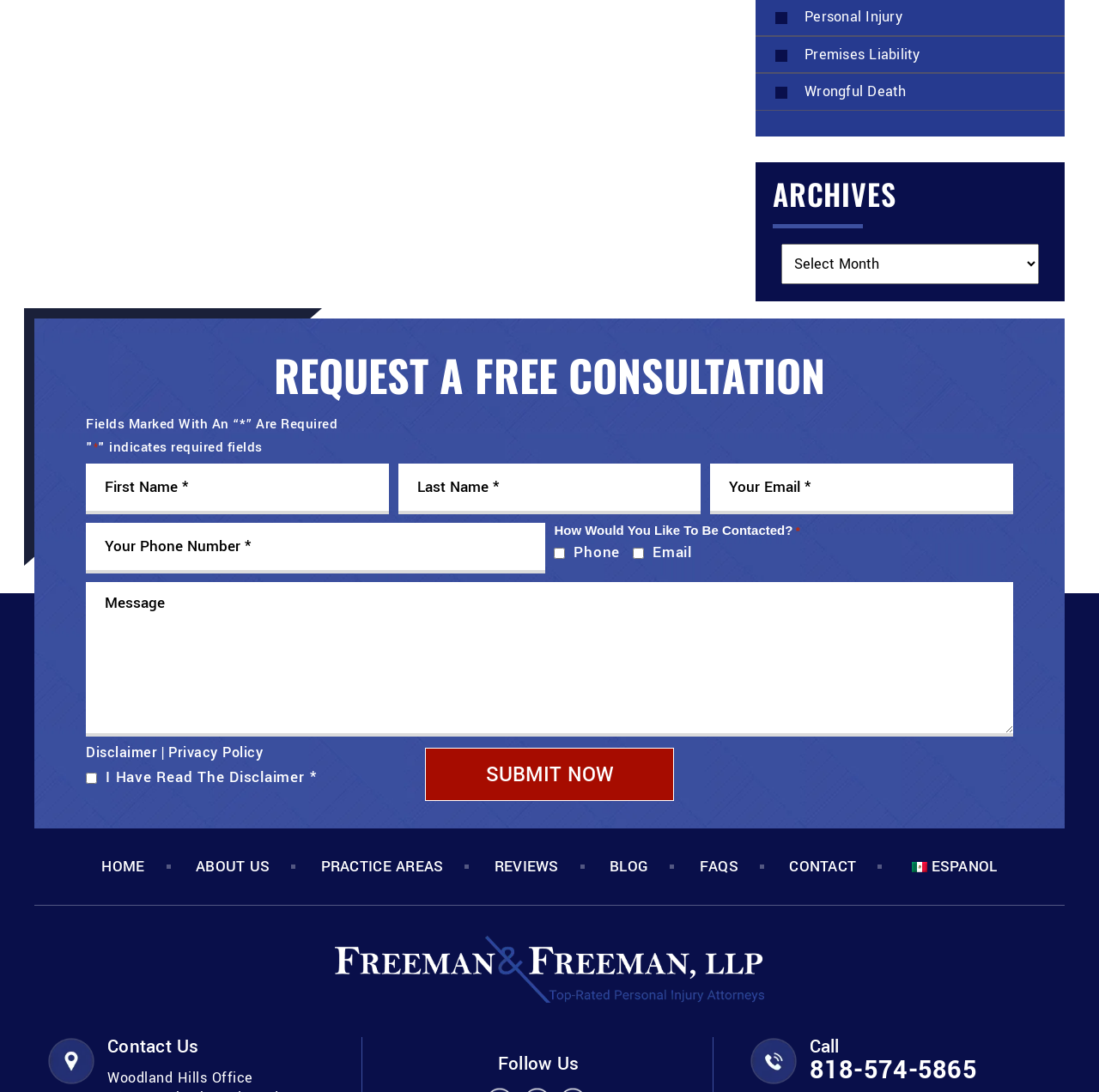Show me the bounding box coordinates of the clickable region to achieve the task as per the instruction: "Read the article about Frozen Pipes".

None